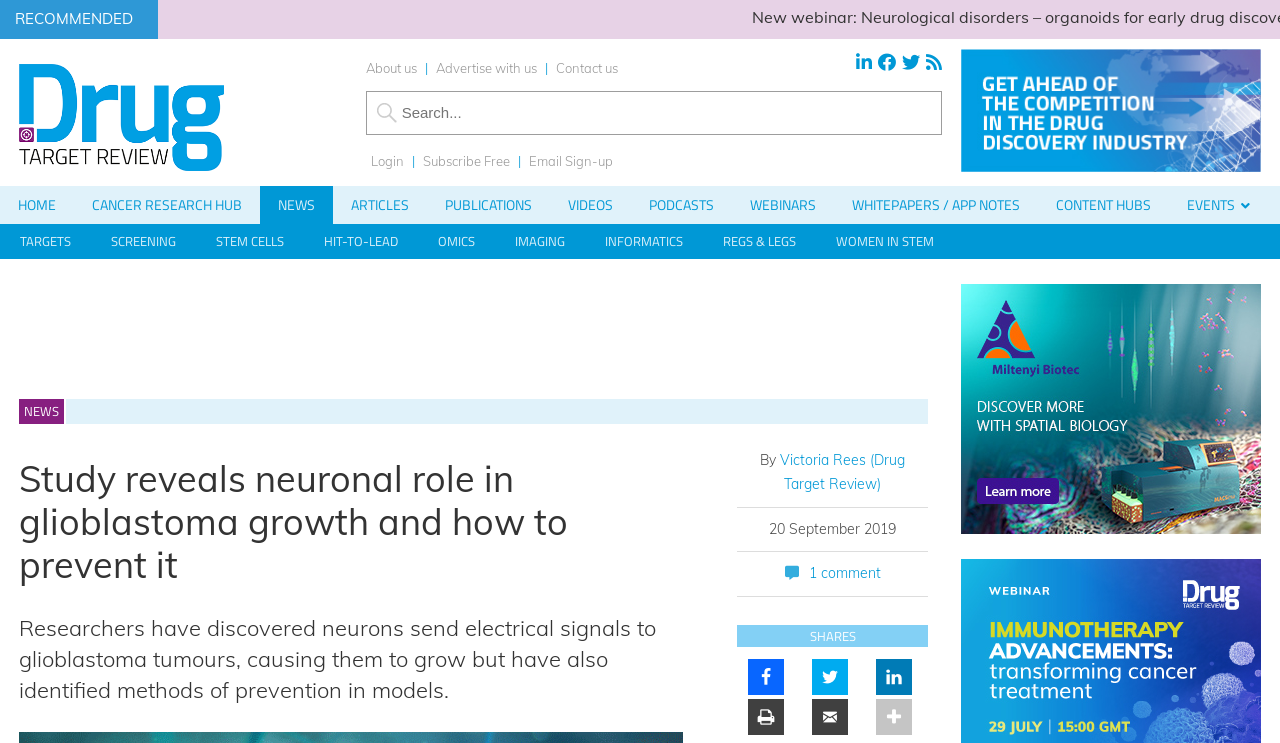Who is the author of the news article?
Based on the image, answer the question with a single word or brief phrase.

Victoria Rees